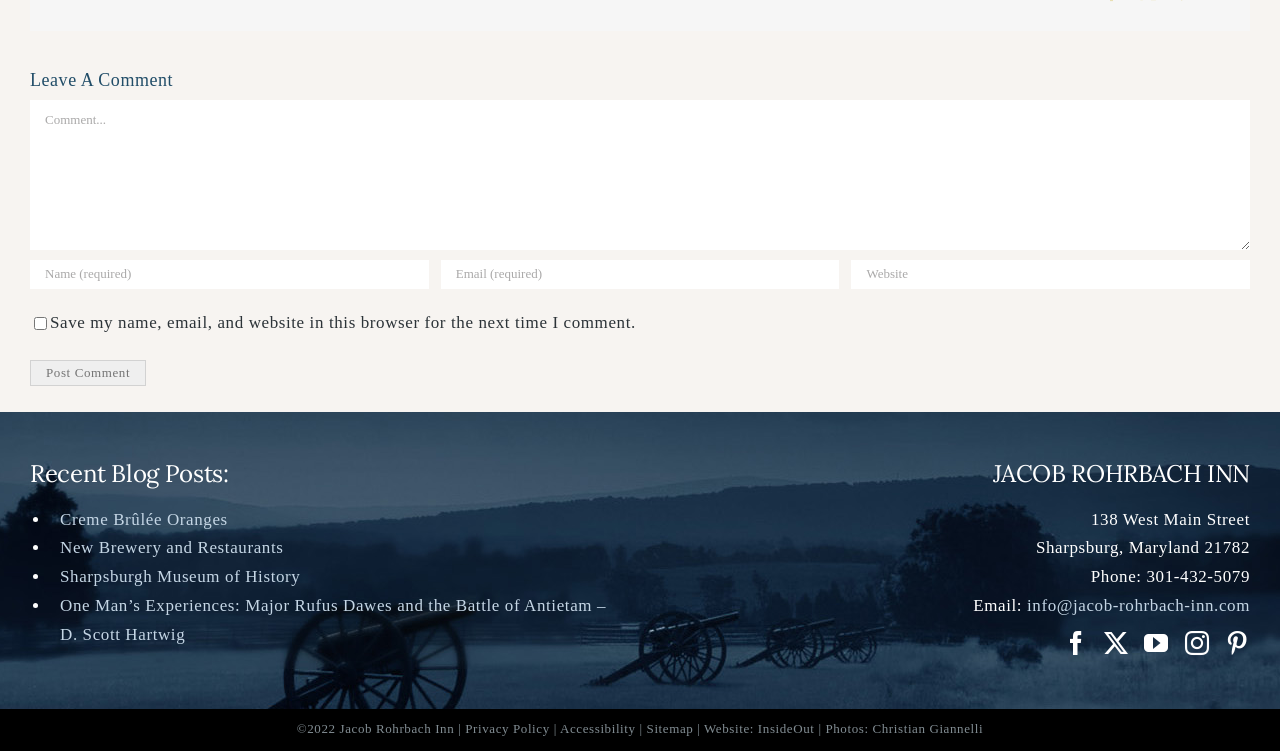What is the copyright year of the inn's website?
Using the image as a reference, answer with just one word or a short phrase.

2022